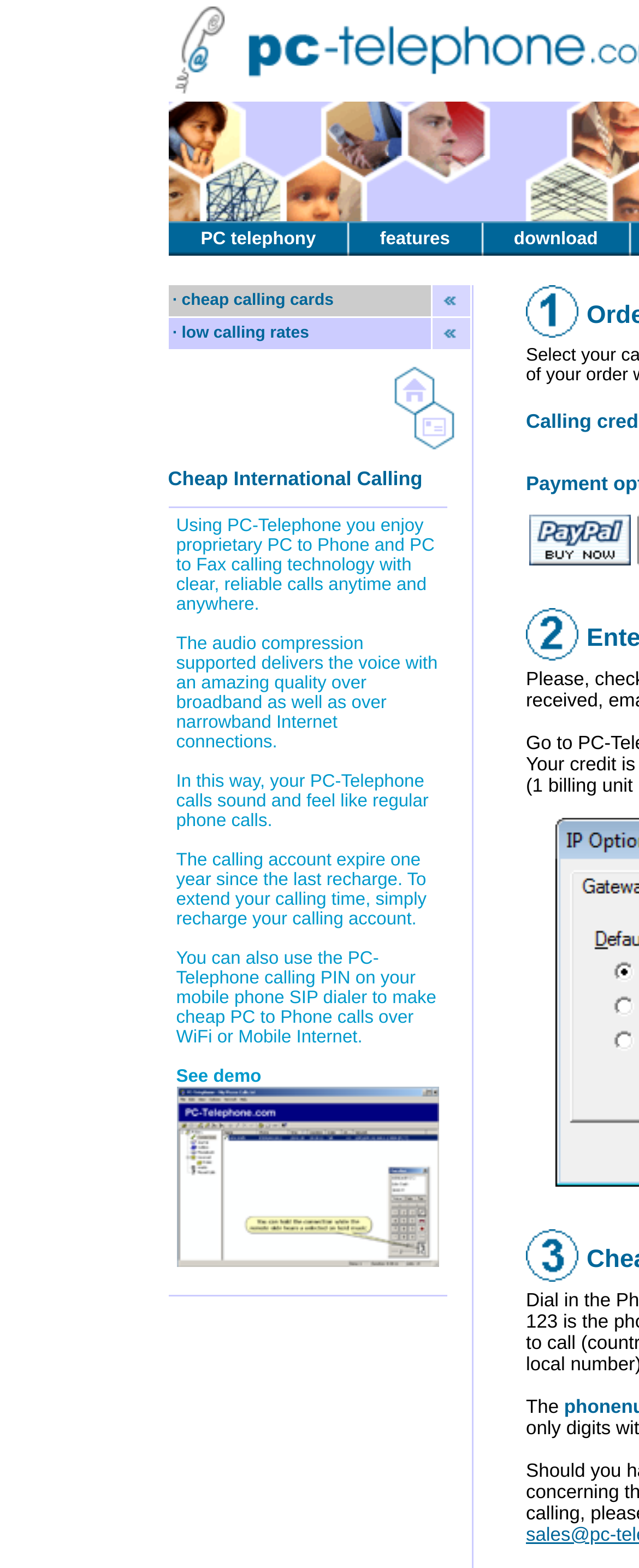Please identify the bounding box coordinates of the clickable element to fulfill the following instruction: "View features". The coordinates should be four float numbers between 0 and 1, i.e., [left, top, right, bottom].

[0.594, 0.146, 0.704, 0.158]